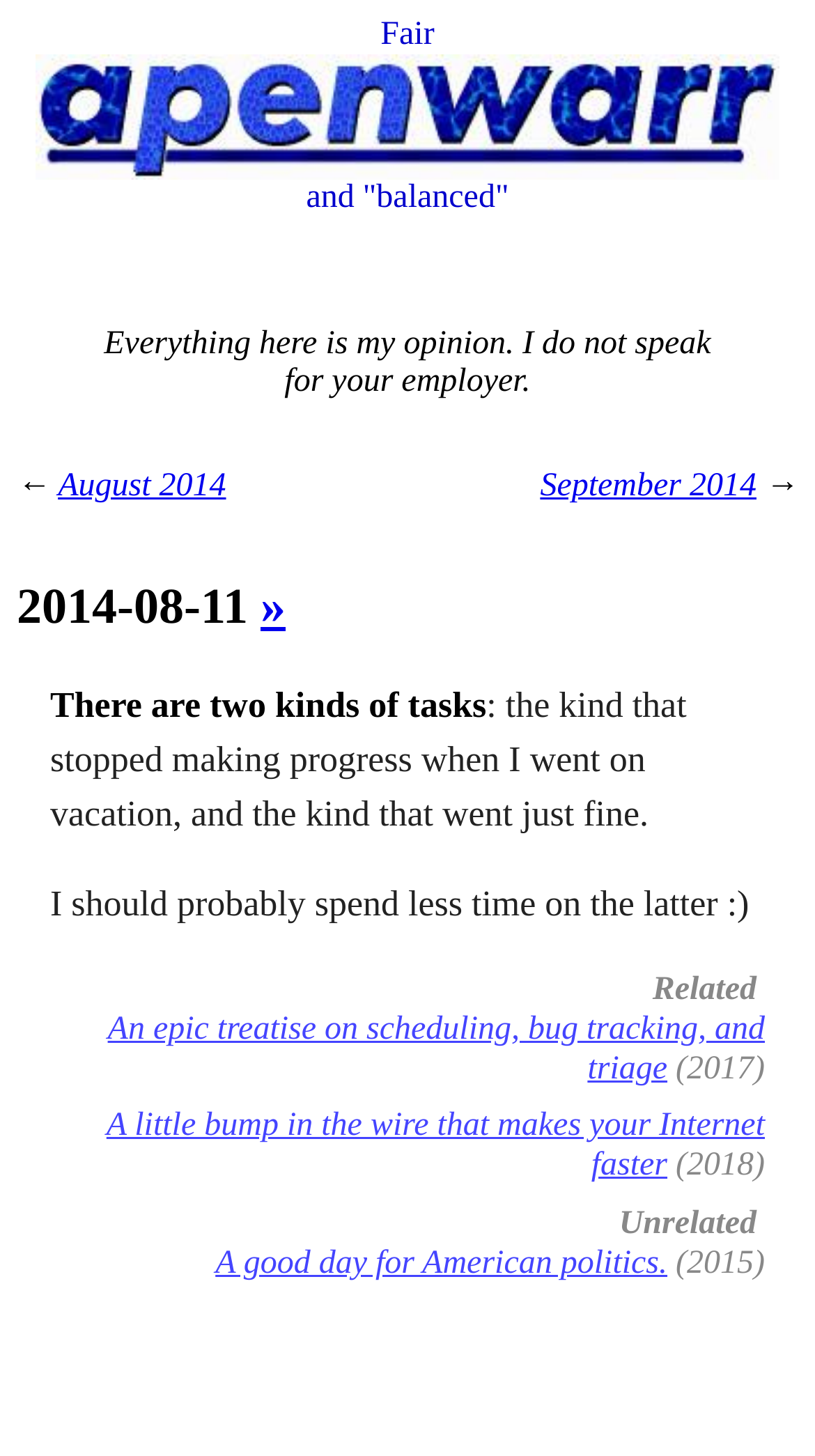Predict the bounding box coordinates of the area that should be clicked to accomplish the following instruction: "view Lithuania ID Card PSD Template New". The bounding box coordinates should consist of four float numbers between 0 and 1, i.e., [left, top, right, bottom].

None